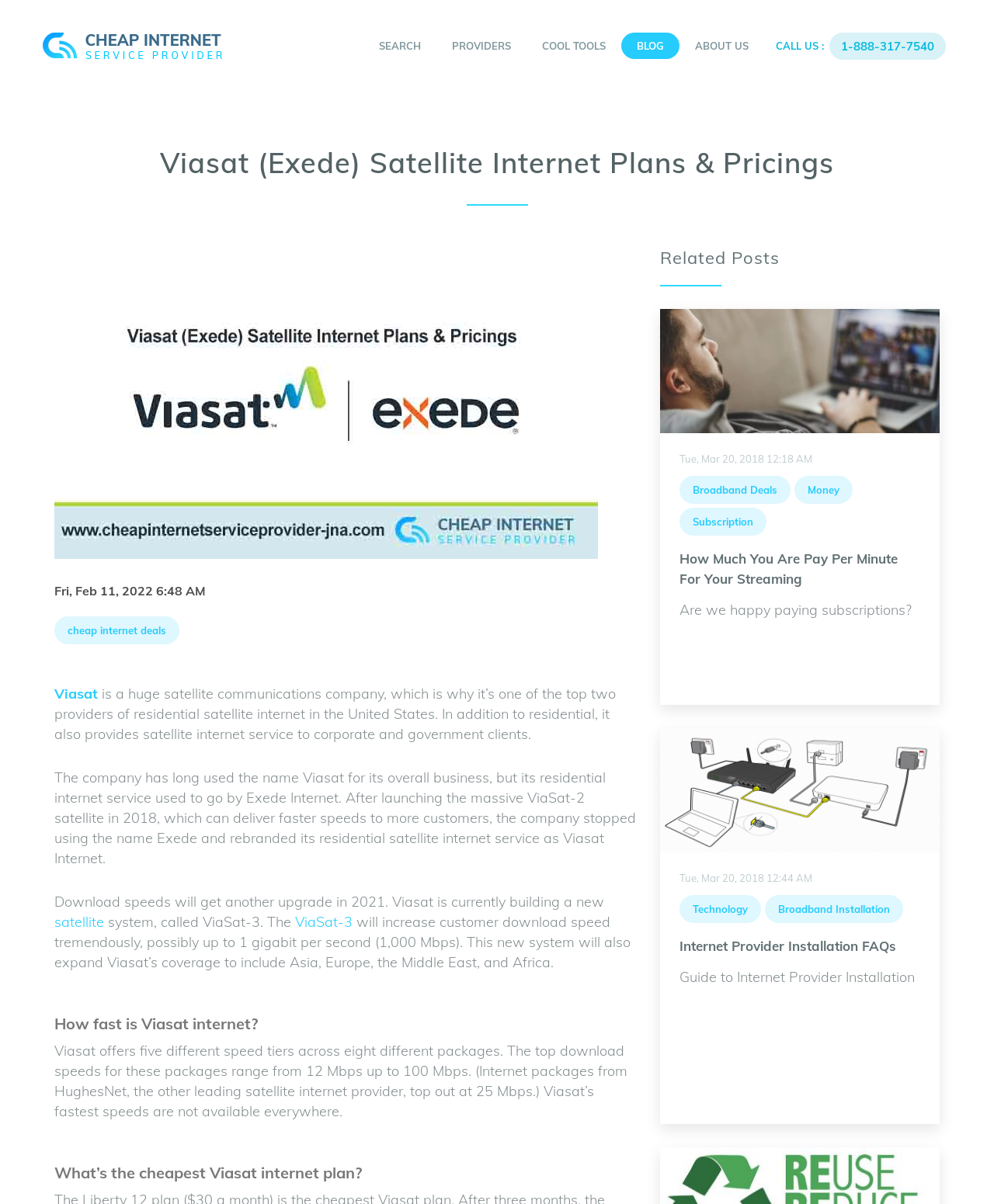What is the top download speed offered by Viasat?
Please provide a comprehensive answer based on the details in the screenshot.

The answer can be found in the static text element that describes the speed tiers of Viasat internet plans, which is 'Viasat offers five different speed tiers across eight different packages. The top download speeds for these packages range from 12 Mbps up to 100 Mbps.' The top download speed is mentioned as 100 Mbps.